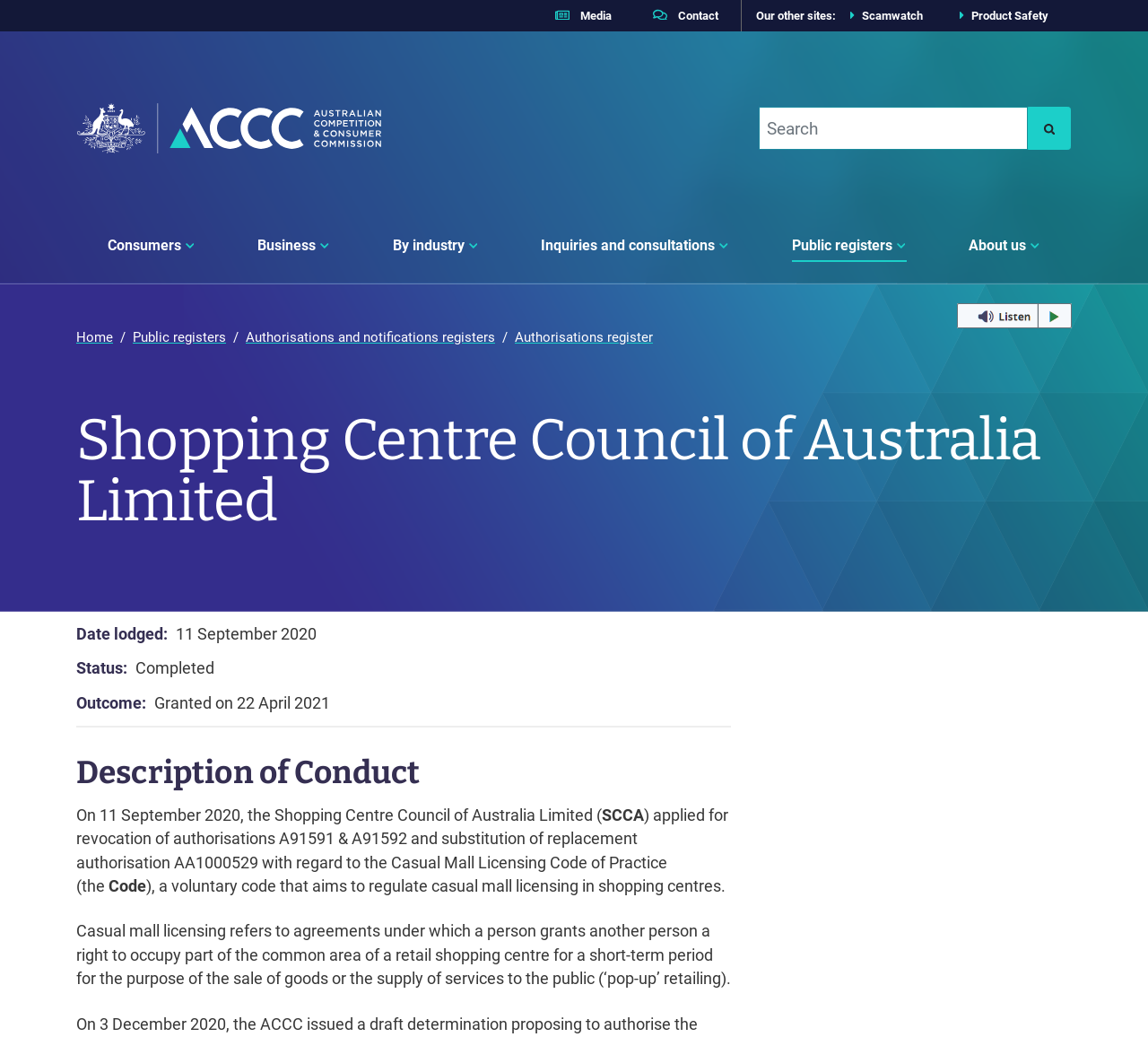What is the date of the application for revocation of authorisations?
Can you offer a detailed and complete answer to this question?

I found the answer by looking at the section that says 'Date lodged:' and then reading the text next to it, which says '11 September 2020'.